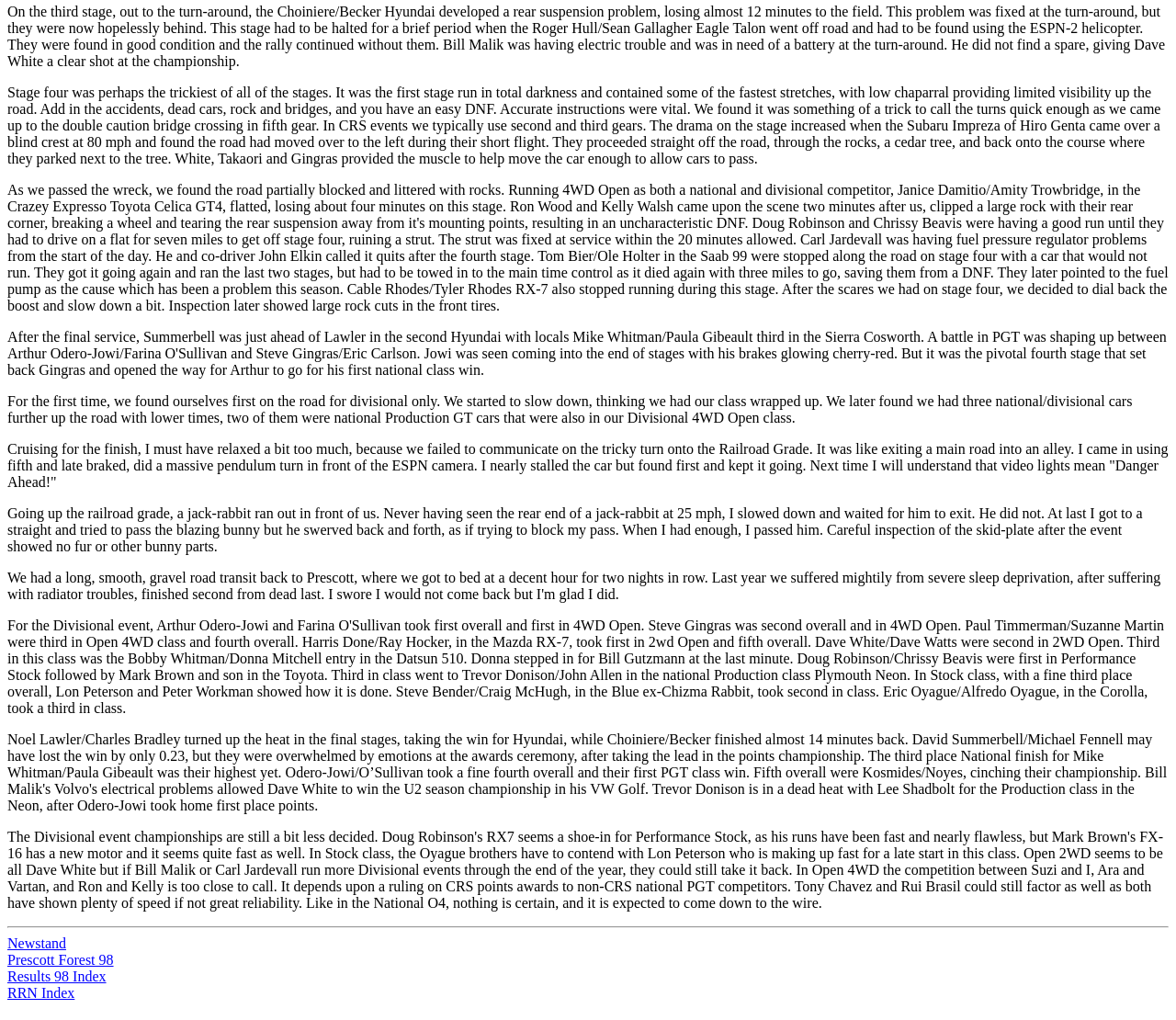Using the provided description: "Load More", find the bounding box coordinates of the corresponding UI element. The output should be four float numbers between 0 and 1, in the format [left, top, right, bottom].

None